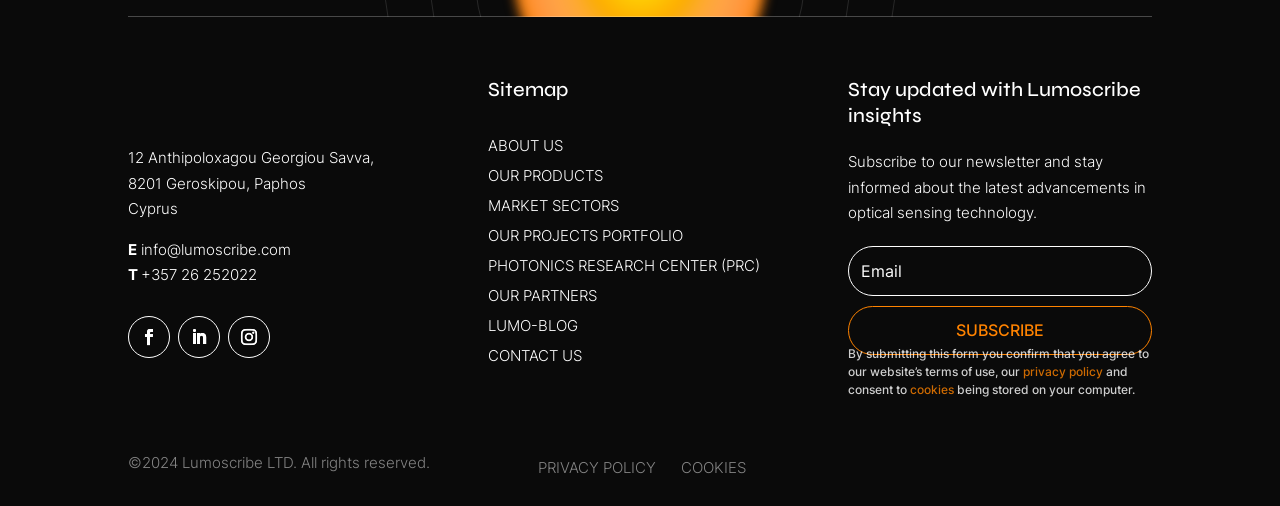Determine the bounding box for the HTML element described here: "PRIVACY POLICY". The coordinates should be given as [left, top, right, bottom] with each number being a float between 0 and 1.

None